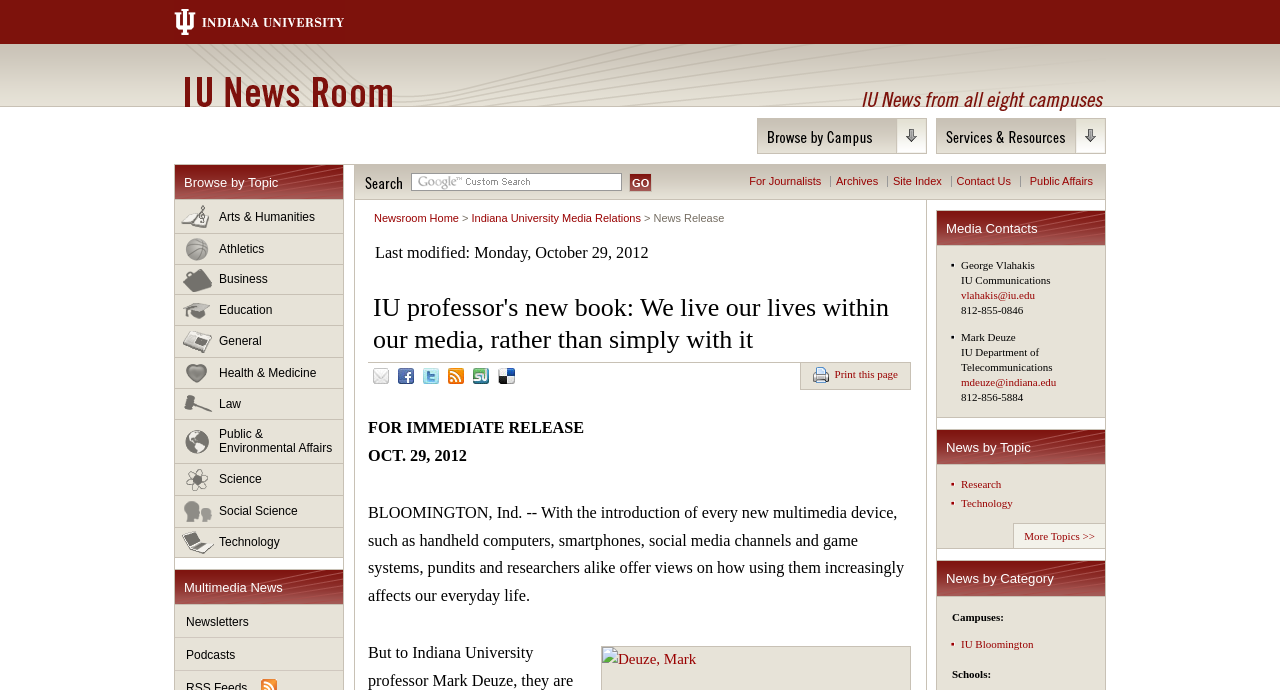Illustrate the webpage's structure and main components comprehensively.

The webpage is about a news article from Indiana University, specifically from the IU News Room. At the top, there is a heading "IU News Room" with a link to it, and a link to "Indiana University" on the left. Below that, there is a heading "IU News from all eight campuses".

On the left side, there is a list of topics to browse, including "Arts & Humanities", "Athletics", "Business", and more, with 11 topics in total. Below that, there is a heading "Multimedia News" with links to "Newsletters", "Podcasts", and a search bar.

On the right side, there are links to "For Journalists", "Archives", "Site Index", "Contact Us", and "Public Affairs". Below that, there is a heading "Media Contacts" with contact information for George Vlahakis and Mark Deuze.

The main content of the webpage is an article about a new book by IU professor Mark Deuze, titled "IU professor's new book: We live our lives within our media, rather than simply with it". The article is divided into sections, with headings "News by Topic", "News by Category", and "Campuses:", and "Schools:". There are links to related topics, such as "Research" and "Technology", and a link to "More Topics".

At the bottom, there are links to share the article on social media, including "Email", "Facebook", "Twitter", and more. There is also a link to "Print this page". The article itself is a news release, with a date of "OCT. 29, 2012", and a summary of the book's topic, which is how the use of multimedia devices affects our everyday life.